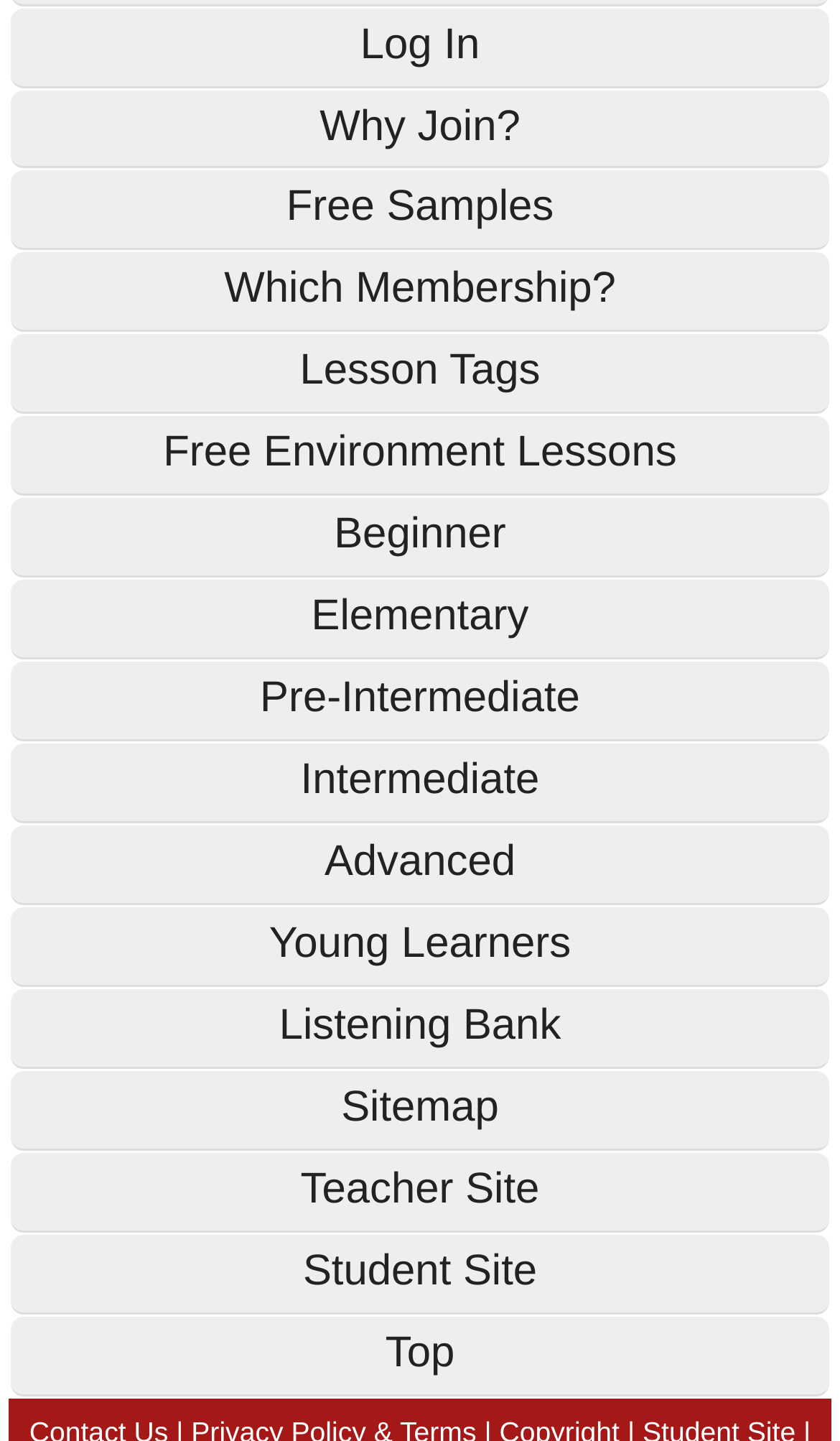What is the first link on the webpage?
Based on the visual content, answer with a single word or a brief phrase.

Log In